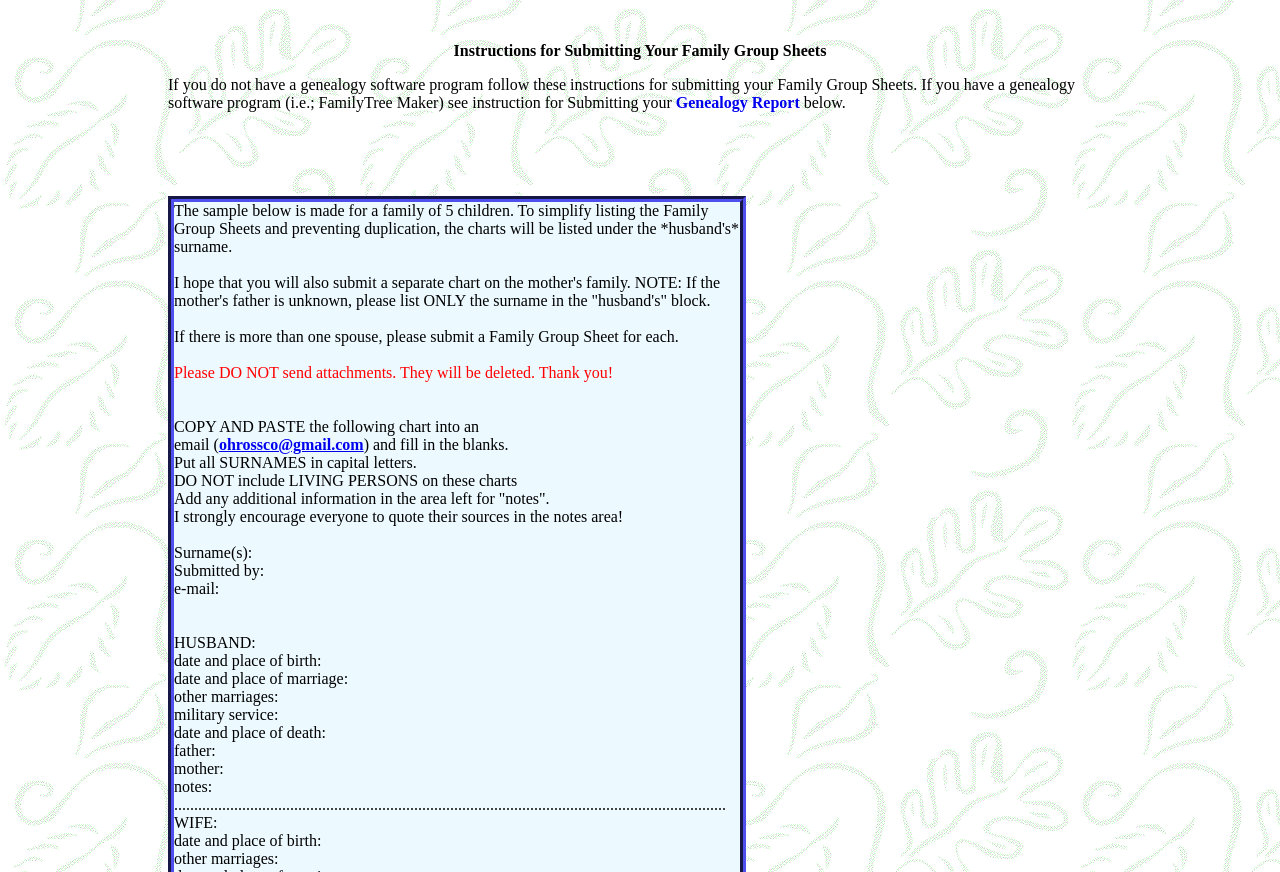Respond to the question below with a single word or phrase: What is the purpose of submitting Family Group Sheets?

To provide genealogy information